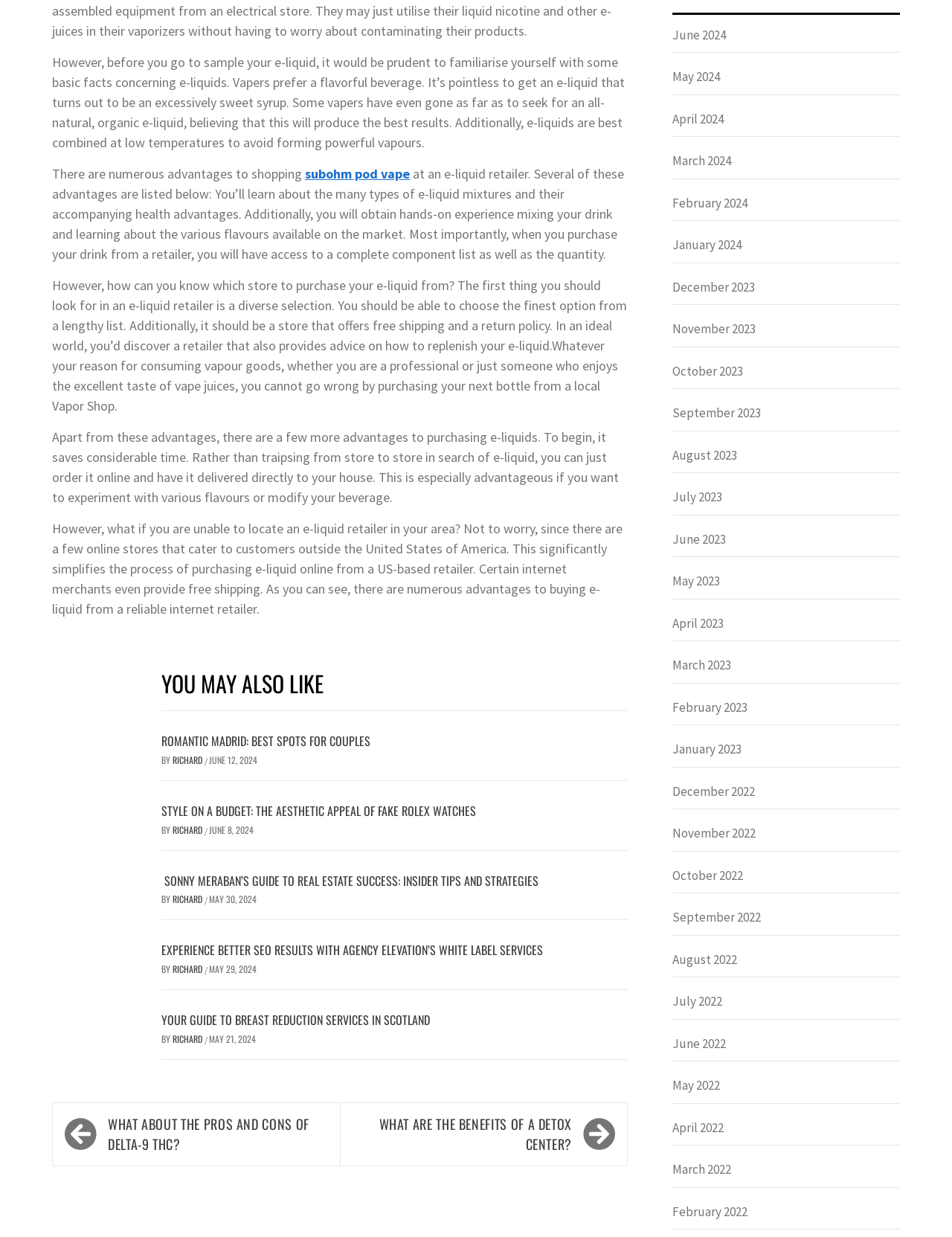Please find and report the bounding box coordinates of the element to click in order to perform the following action: "click on 'WHAT ABOUT THE PROS AND CONS OF DELTA-9 THC?'". The coordinates should be expressed as four float numbers between 0 and 1, in the format [left, top, right, bottom].

[0.102, 0.901, 0.353, 0.933]